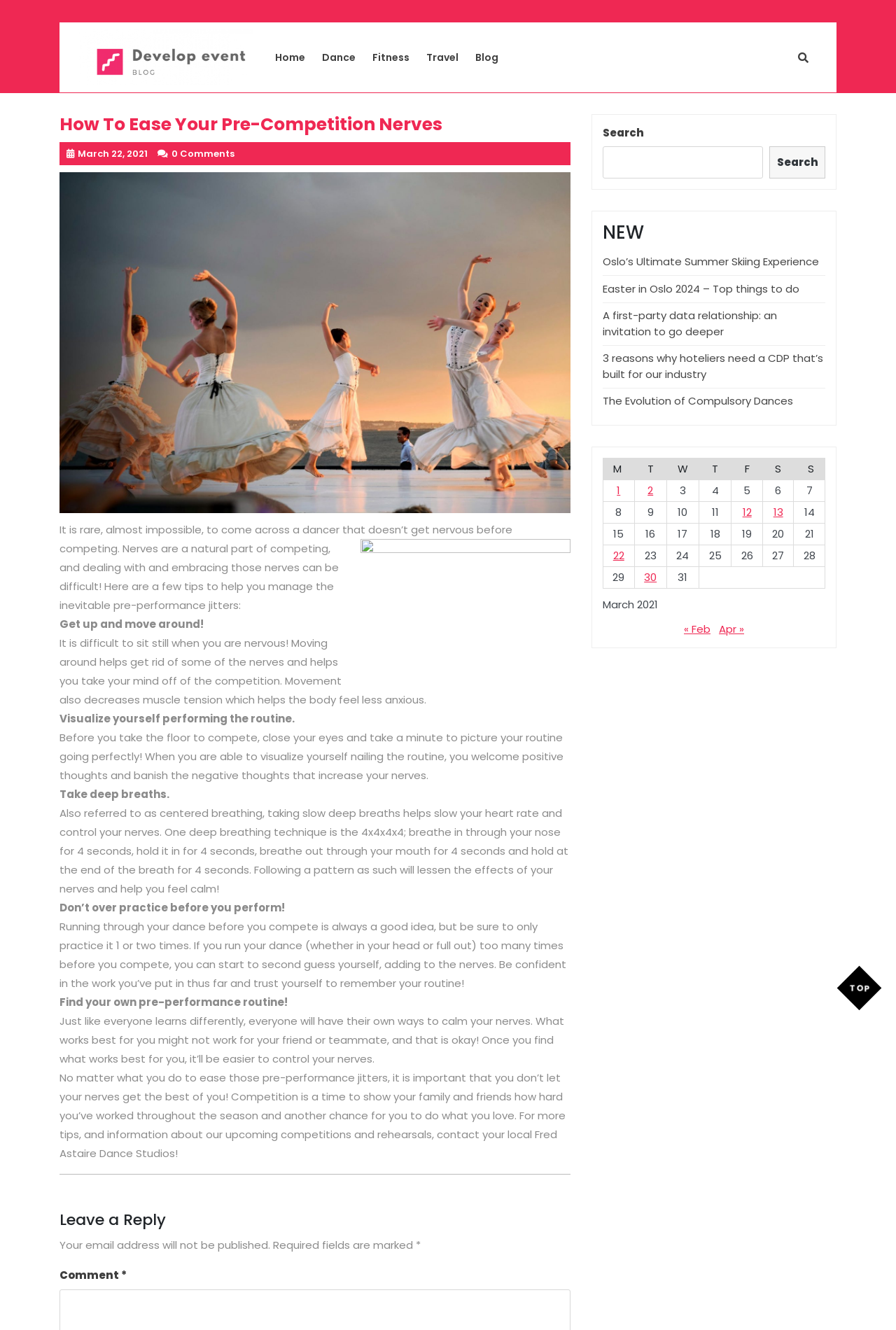Using the webpage screenshot, find the UI element described by Search. Provide the bounding box coordinates in the format (top-left x, top-left y, bottom-right x, bottom-right y), ensuring all values are floating point numbers between 0 and 1.

[0.859, 0.11, 0.921, 0.134]